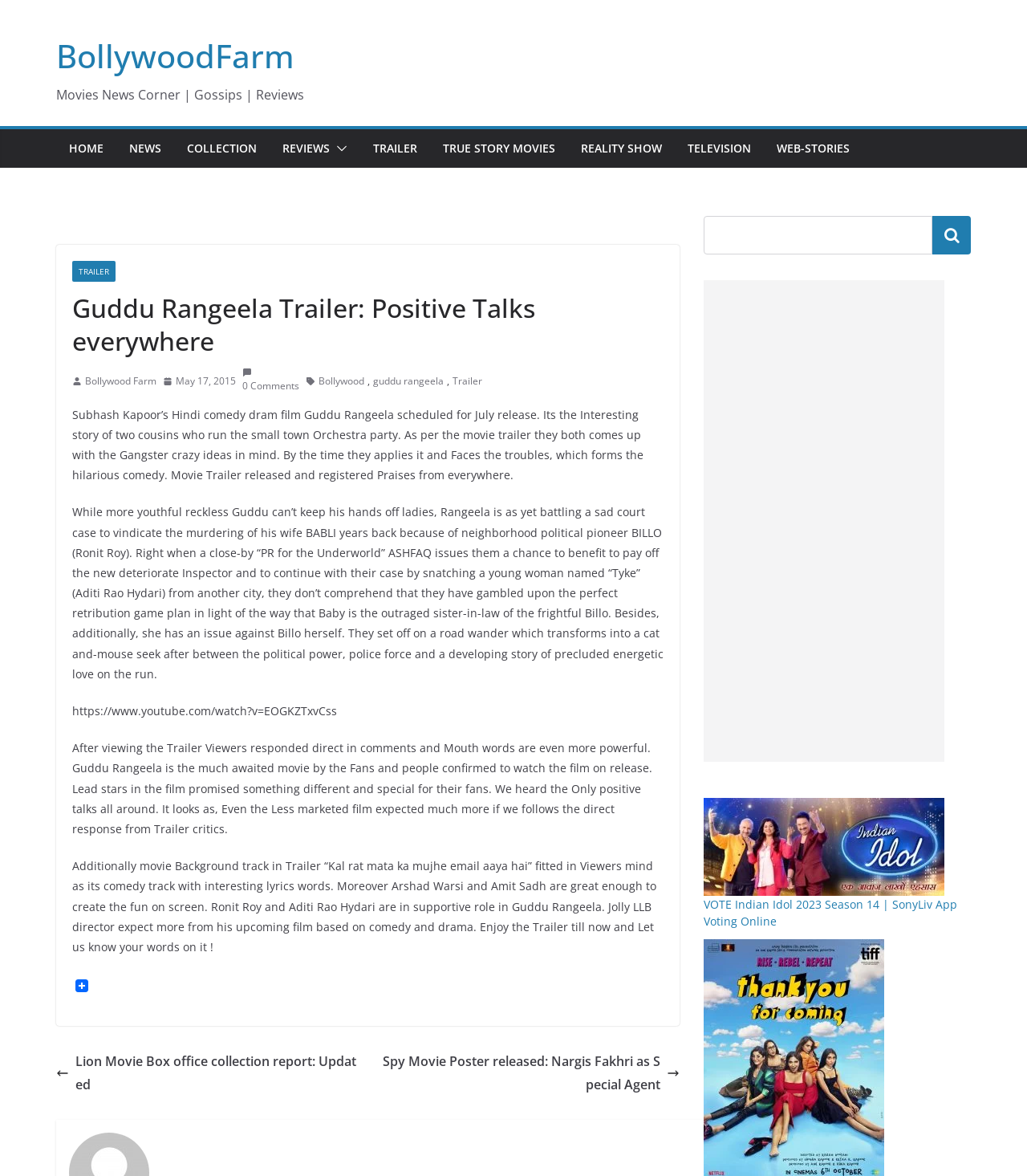Bounding box coordinates must be specified in the format (top-left x, top-left y, bottom-right x, bottom-right y). All values should be floating point numbers between 0 and 1. What are the bounding box coordinates of the UI element described as: Terms and conditions

None